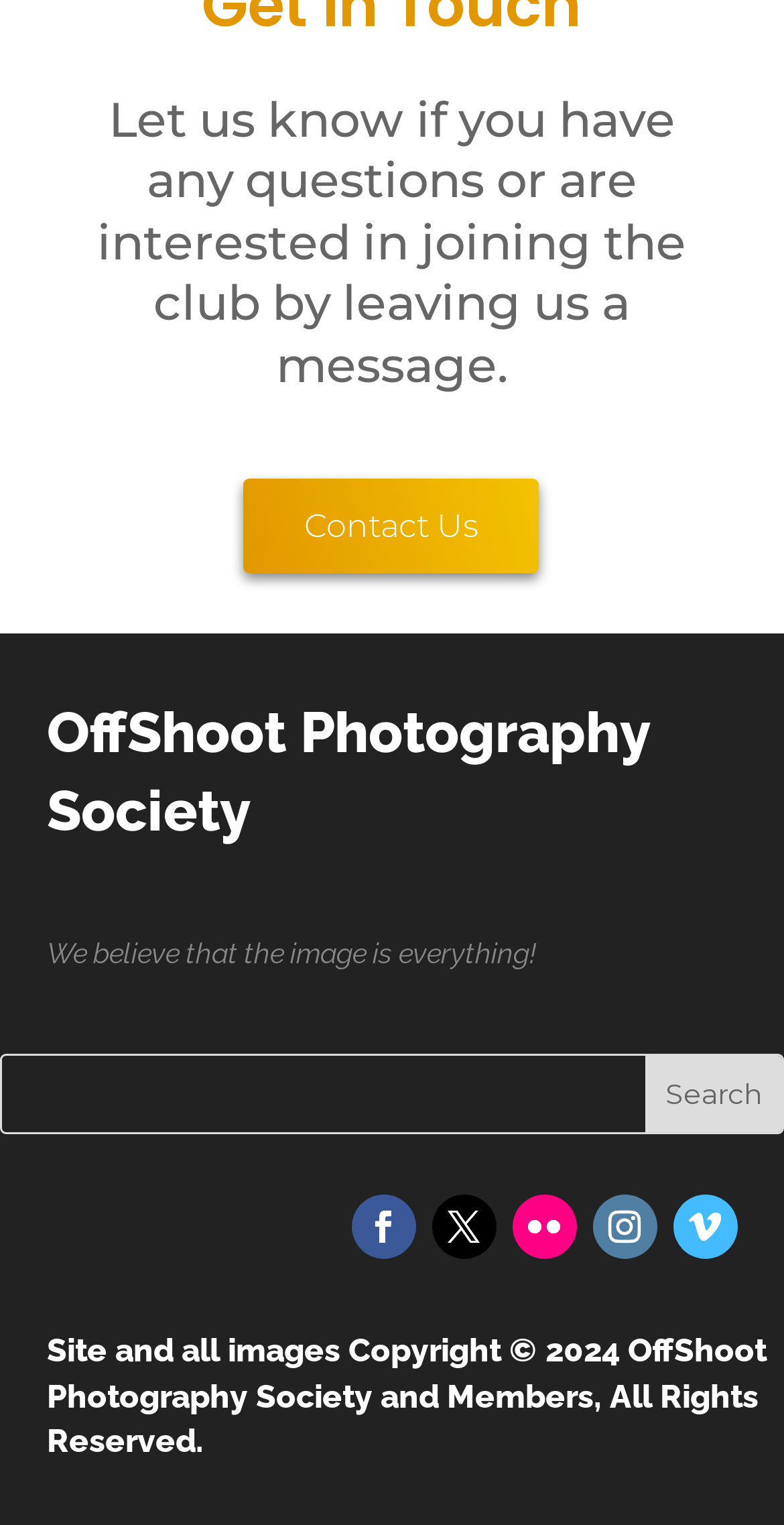Can you give a comprehensive explanation to the question given the content of the image?
What is the name of the photography society?

The name of the photography society can be found in the static text element 'OffShoot Photography Society' located at the top of the webpage, with bounding box coordinates [0.06, 0.459, 0.827, 0.554].